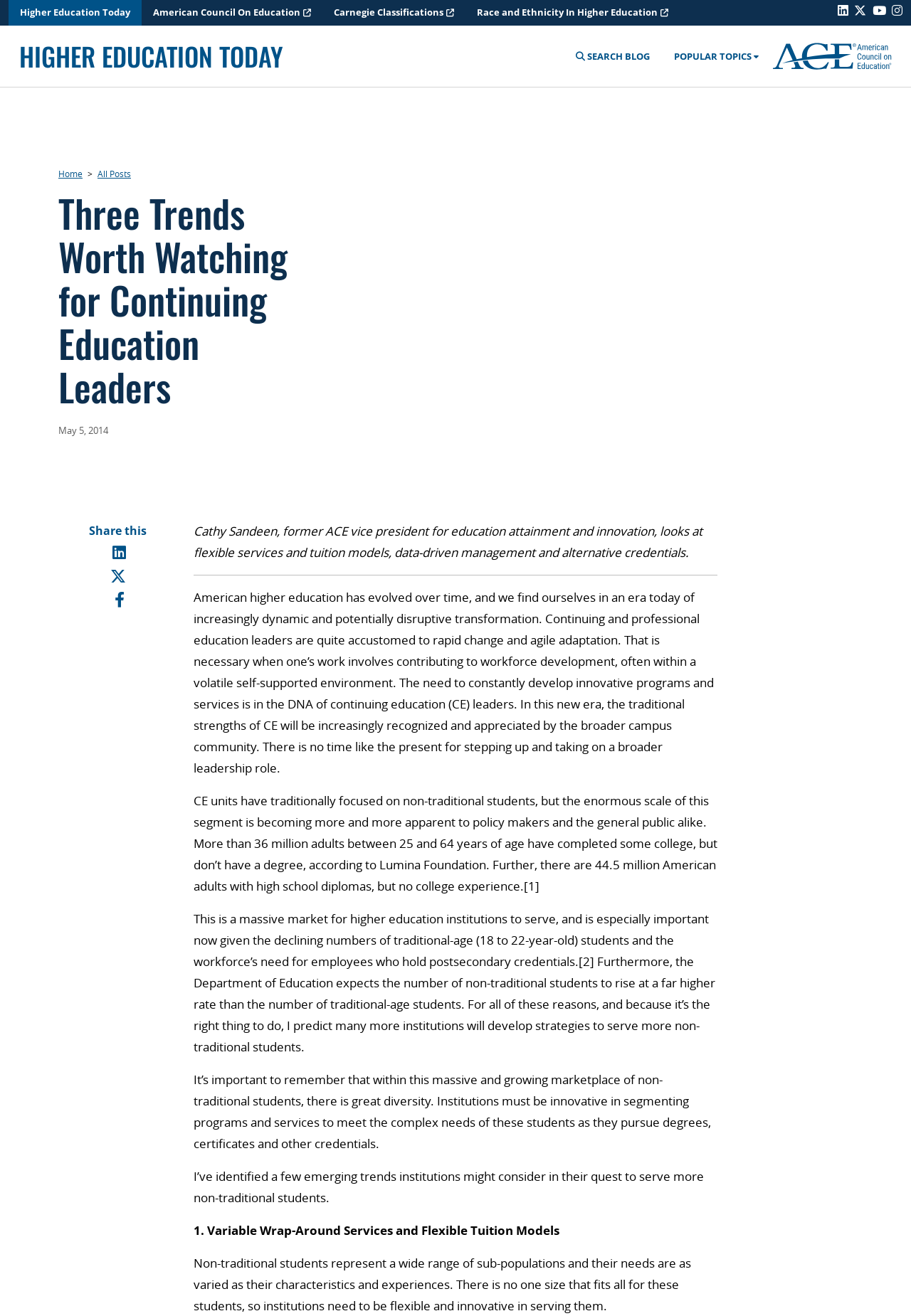Provide the bounding box coordinates of the HTML element this sentence describes: "Home". The bounding box coordinates consist of four float numbers between 0 and 1, i.e., [left, top, right, bottom].

[0.064, 0.127, 0.091, 0.136]